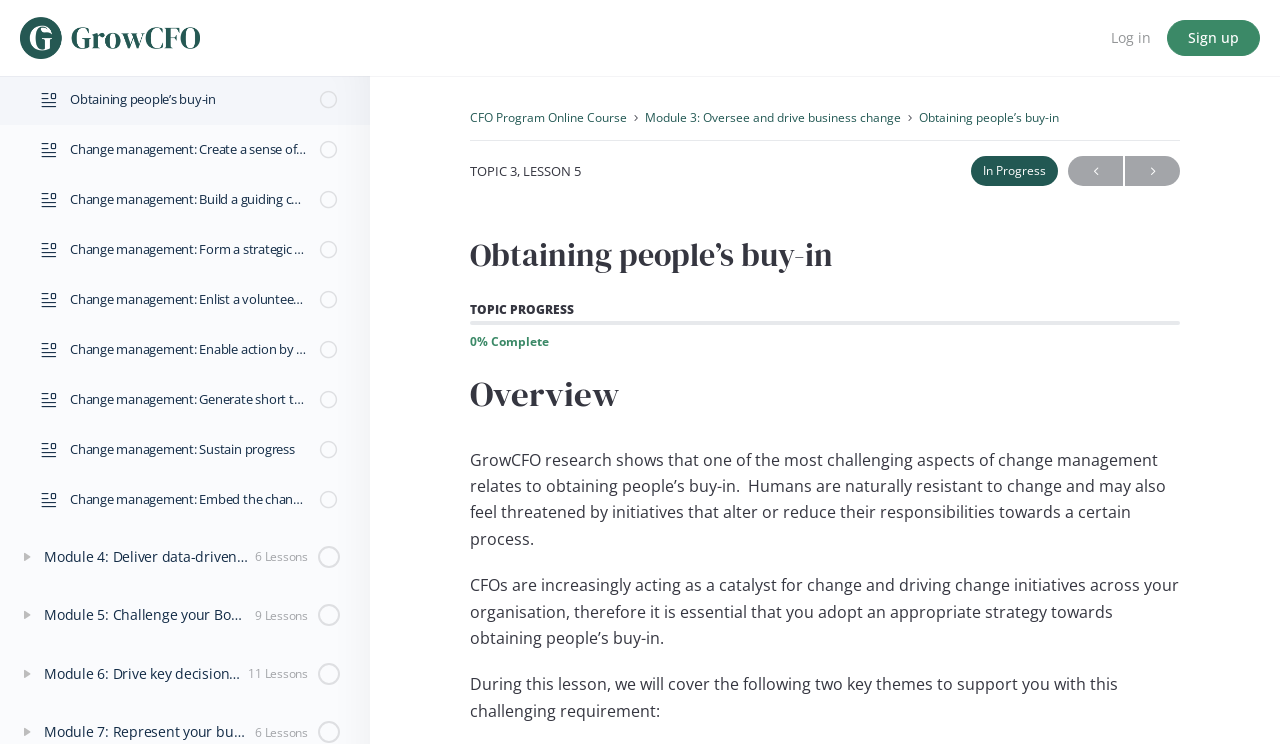Identify the bounding box coordinates of the element that should be clicked to fulfill this task: "Click the previous lesson". The coordinates should be provided as four float numbers between 0 and 1, i.e., [left, top, right, bottom].

[0.834, 0.21, 0.877, 0.25]